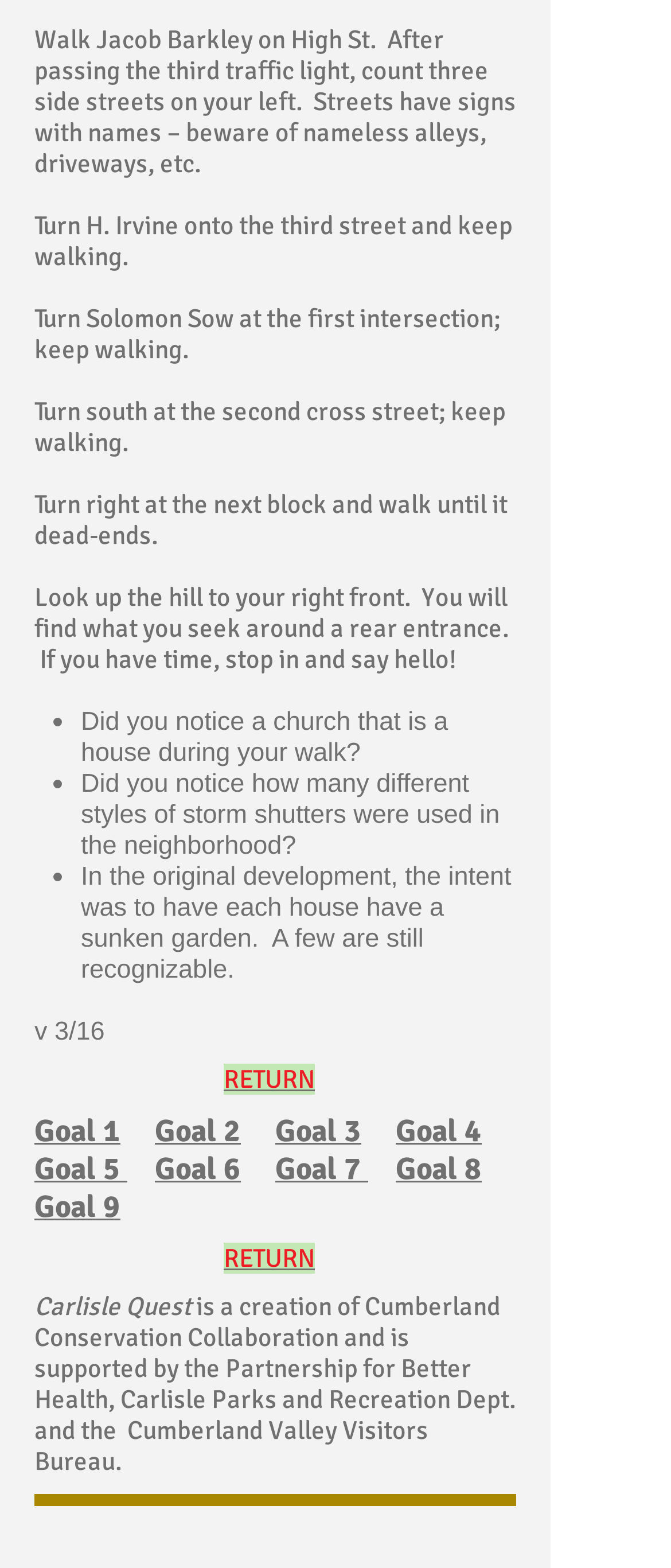Please specify the bounding box coordinates of the region to click in order to perform the following instruction: "Click RETURN".

[0.333, 0.678, 0.469, 0.698]